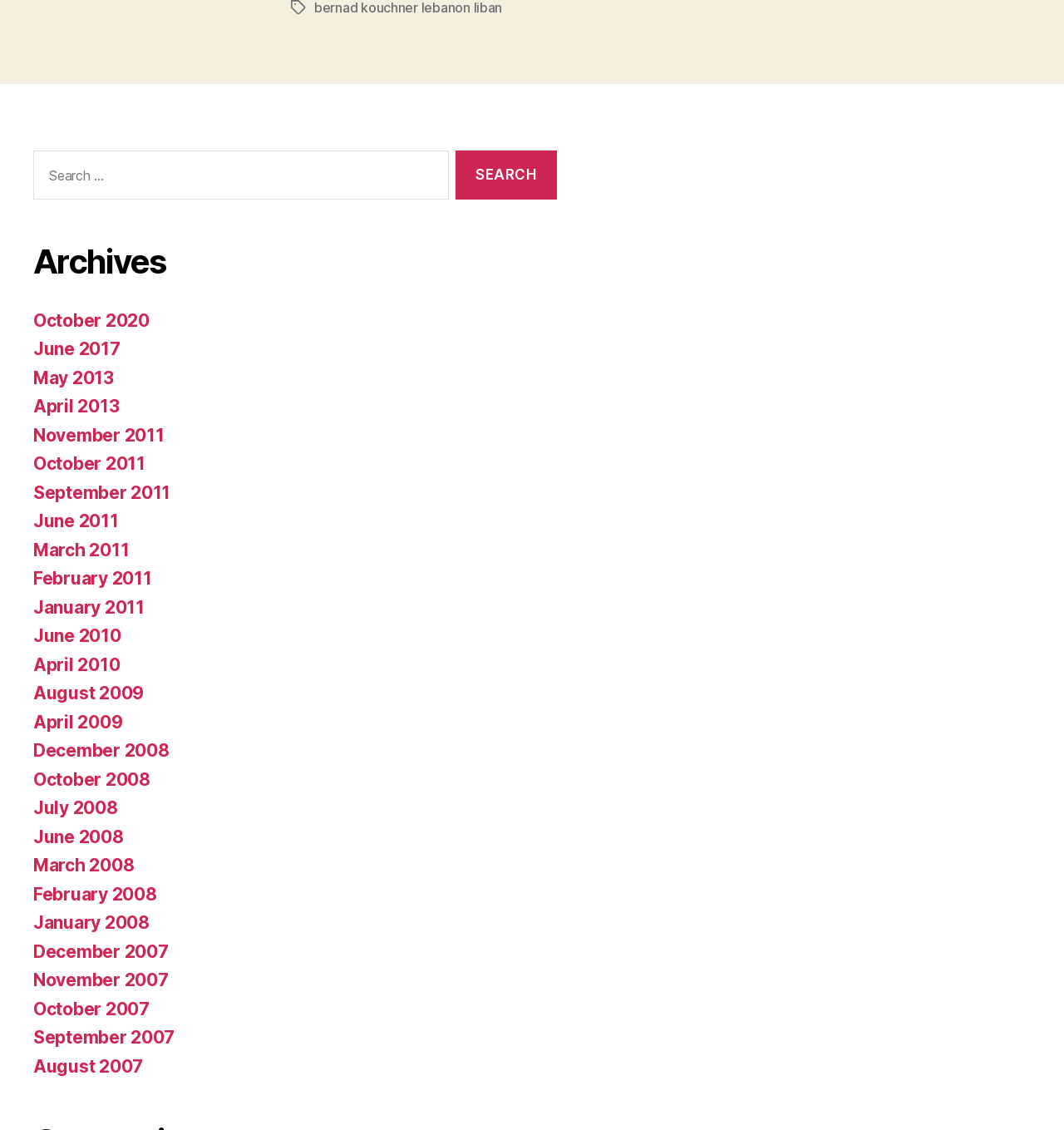Locate the UI element described as follows: "November 2011". Return the bounding box coordinates as four float numbers between 0 and 1 in the order [left, top, right, bottom].

[0.031, 0.376, 0.154, 0.394]